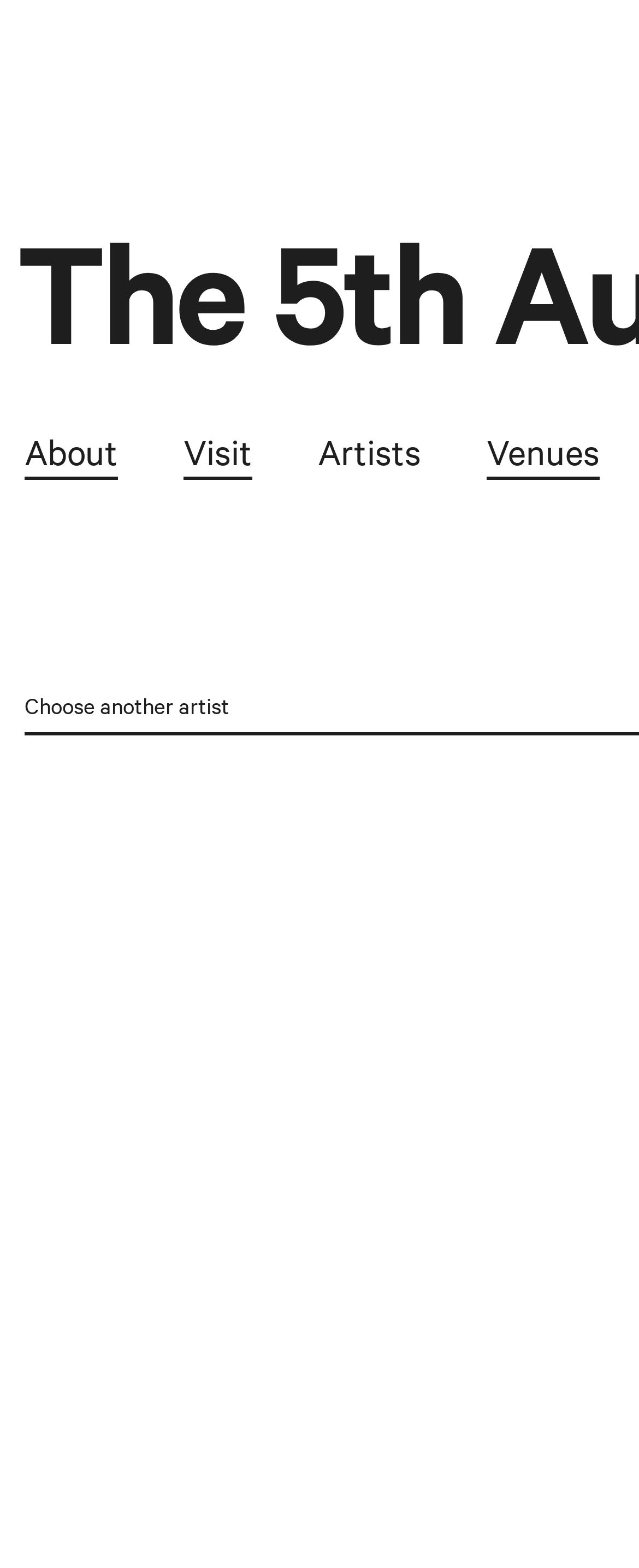Identify the bounding box coordinates for the UI element described as follows: Venues. Use the format (top-left x, top-left y, bottom-right x, bottom-right y) and ensure all values are floating point numbers between 0 and 1.

[0.762, 0.256, 0.938, 0.306]